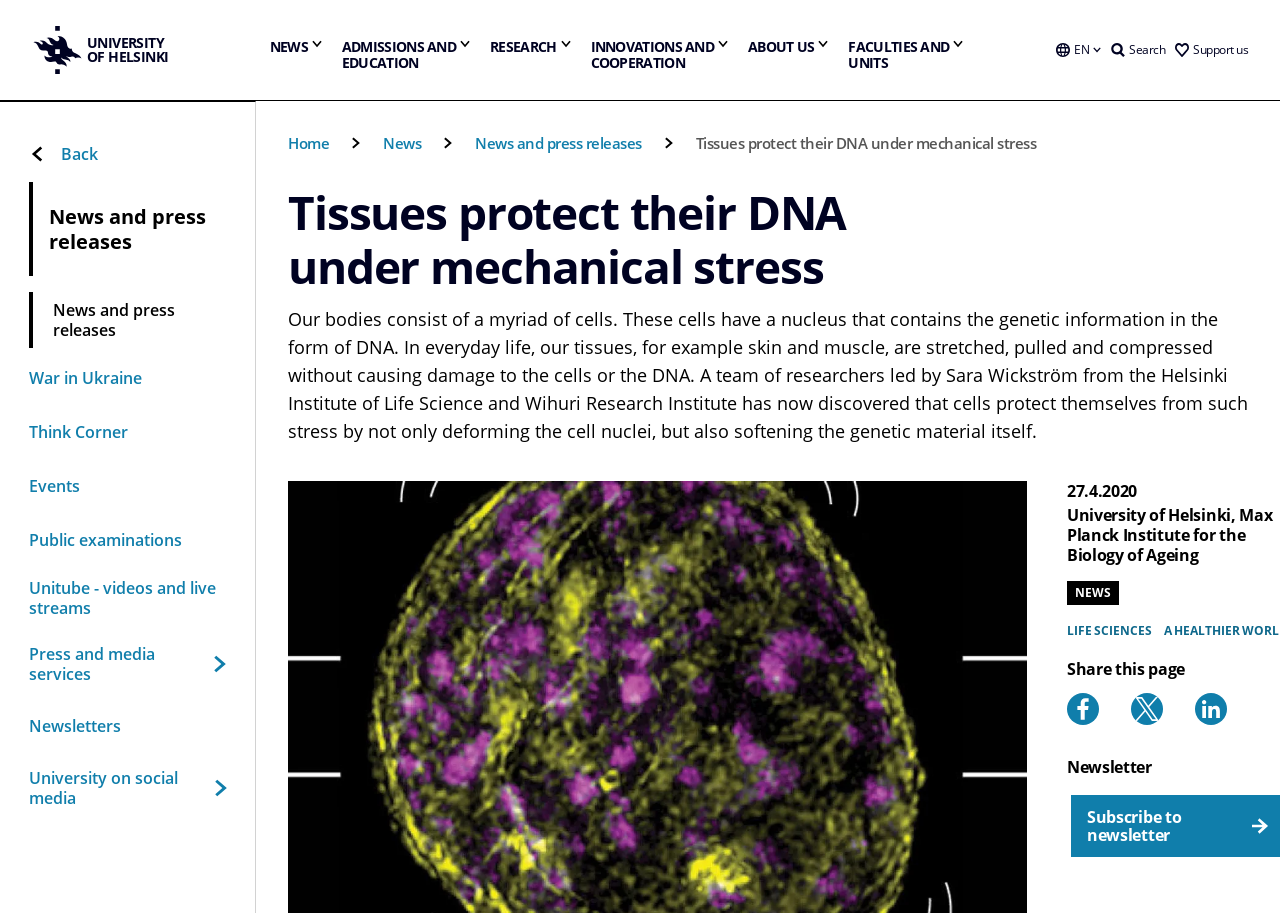What is the name of the university?
Could you give a comprehensive explanation in response to this question?

I found the answer by looking at the top-left corner of the webpage, where the university's name is displayed as a link.